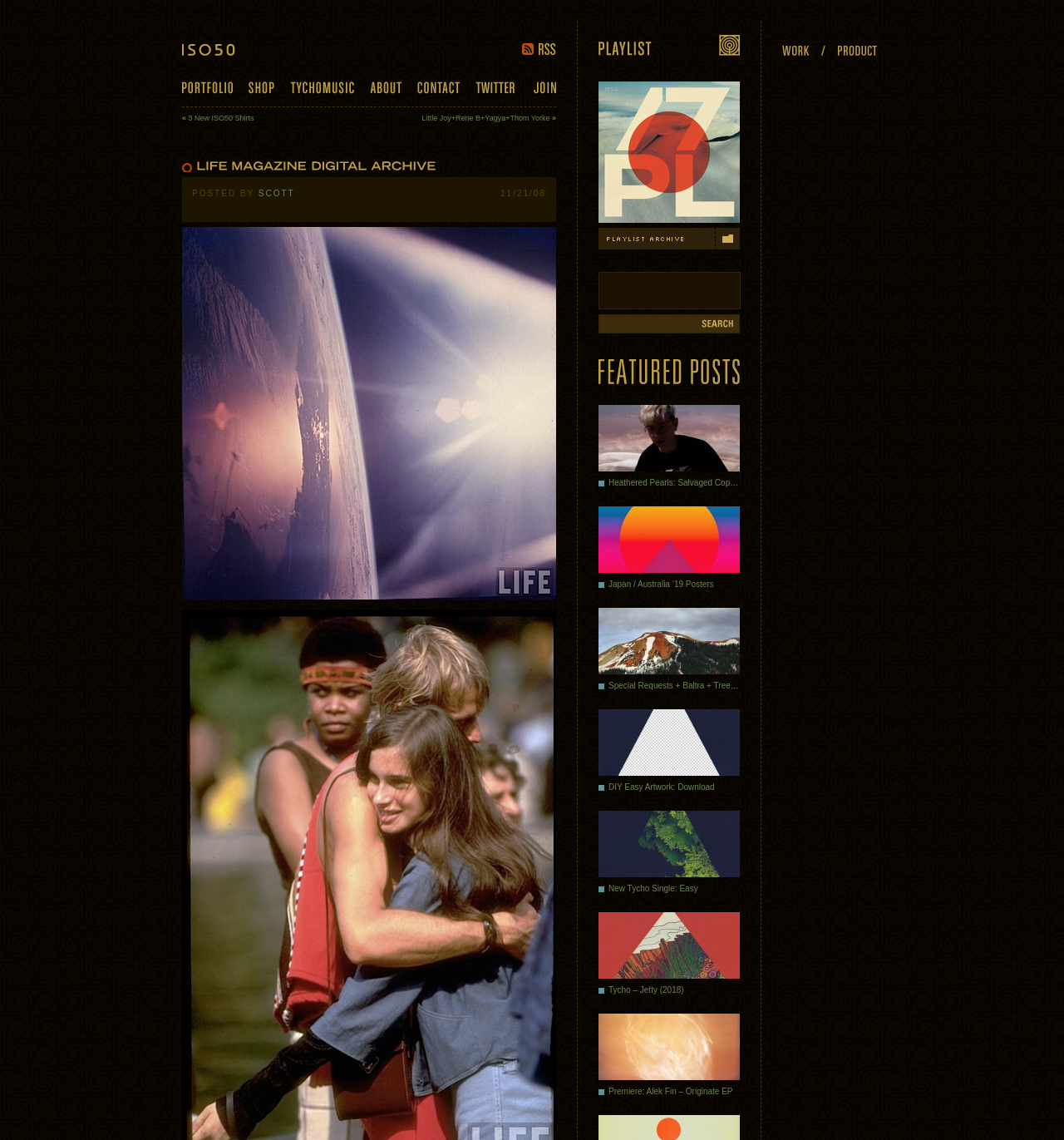Locate the coordinates of the bounding box for the clickable region that fulfills this instruction: "Click on the ISO50 link".

[0.171, 0.037, 0.243, 0.05]